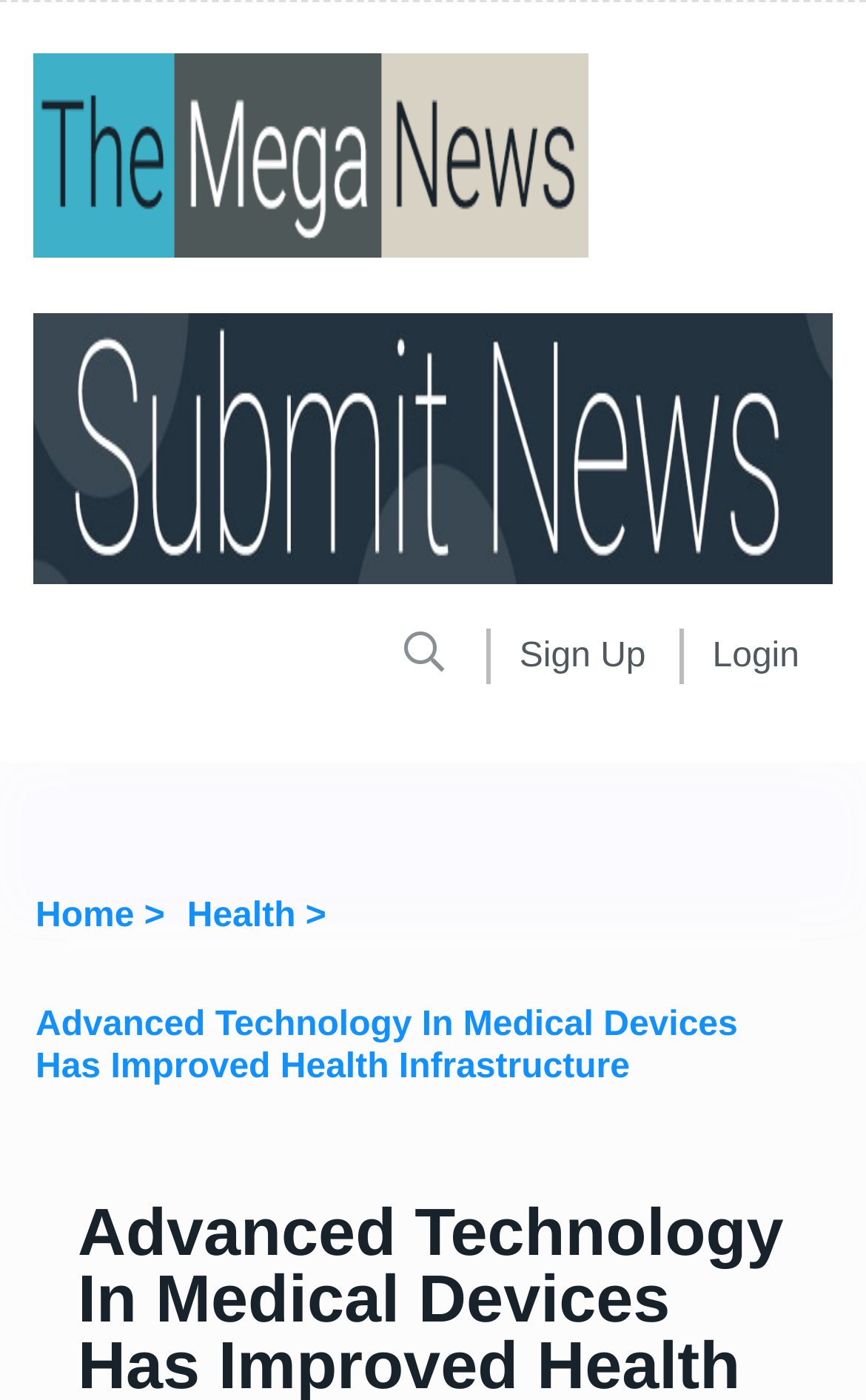From the webpage screenshot, predict the bounding box coordinates (top-left x, top-left y, bottom-right x, bottom-right y) for the UI element described here: Health >

[0.216, 0.639, 0.377, 0.67]